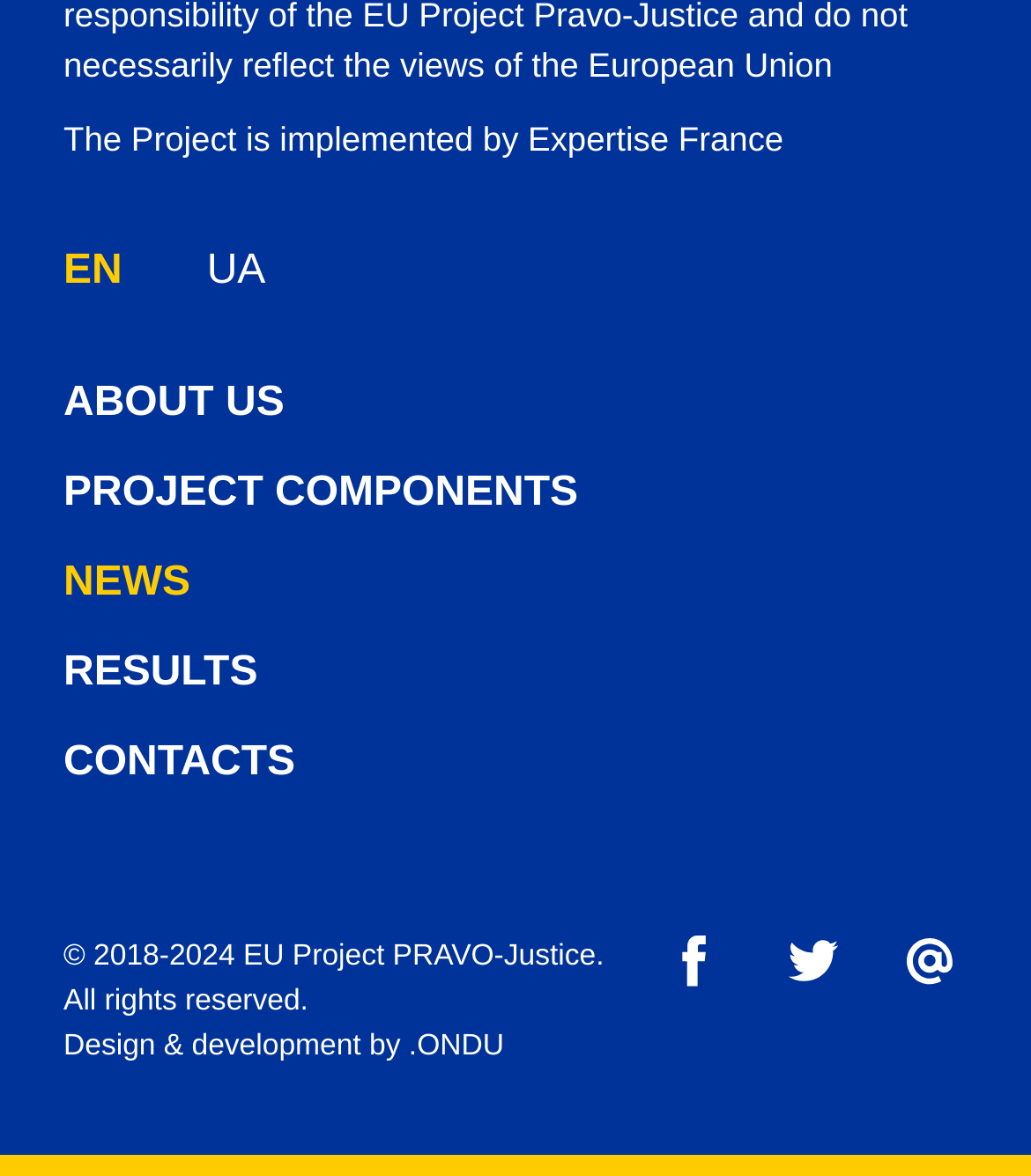Predict the bounding box of the UI element that fits this description: ".ONDU".

[0.396, 0.876, 0.489, 0.903]